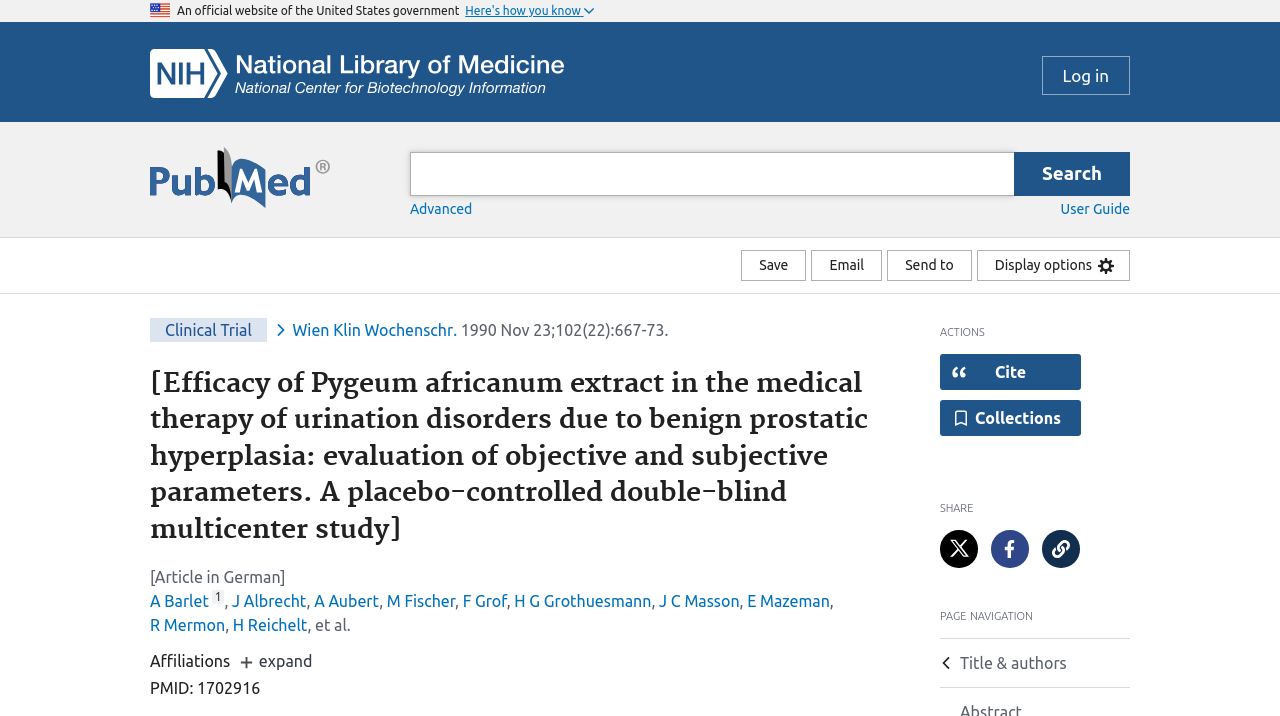Can you show the bounding box coordinates of the region to click on to complete the task described in the instruction: "Log in"?

[0.814, 0.078, 0.883, 0.133]